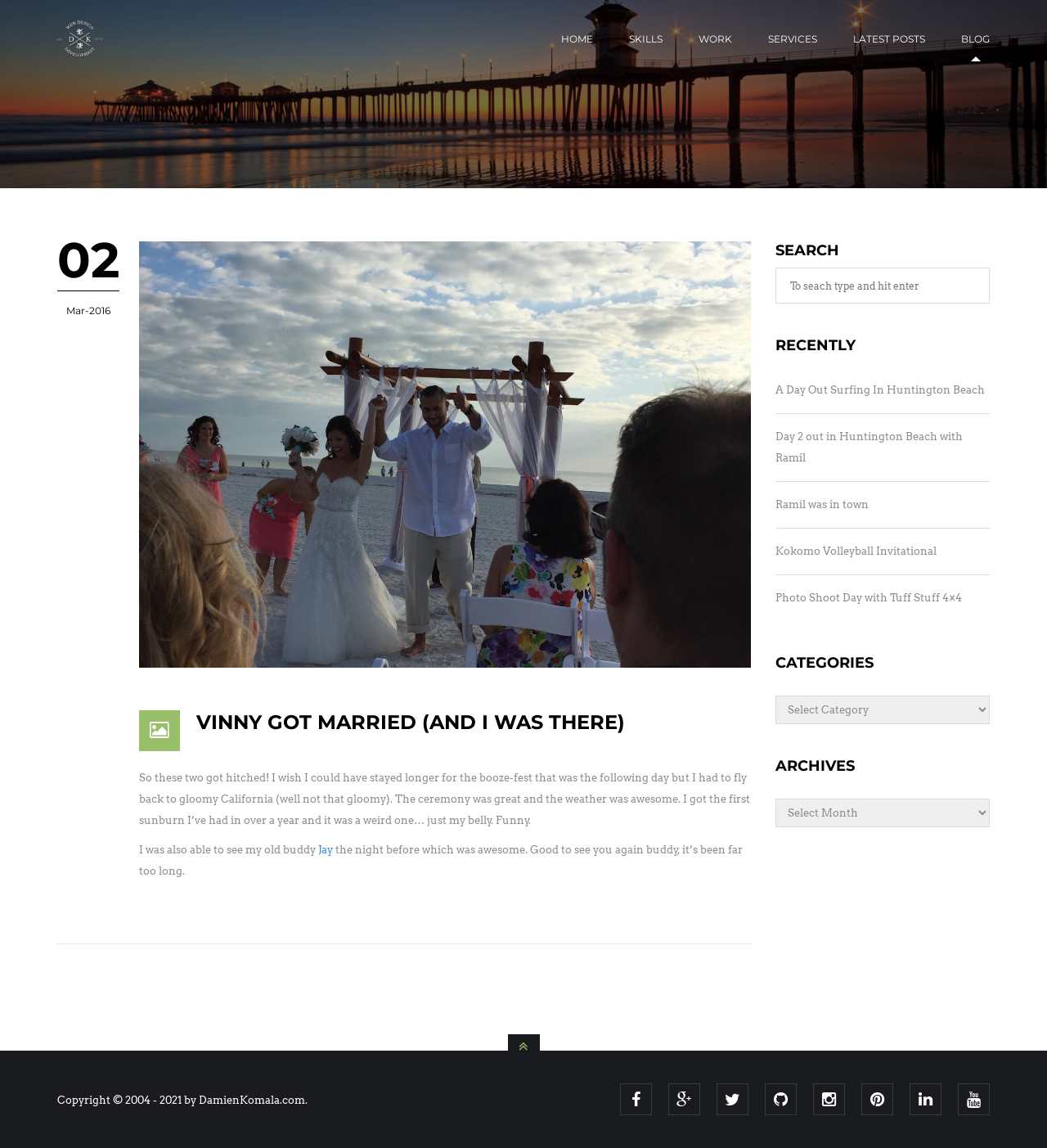Determine the bounding box coordinates of the element that should be clicked to execute the following command: "read latest posts".

[0.815, 0.0, 0.884, 0.068]